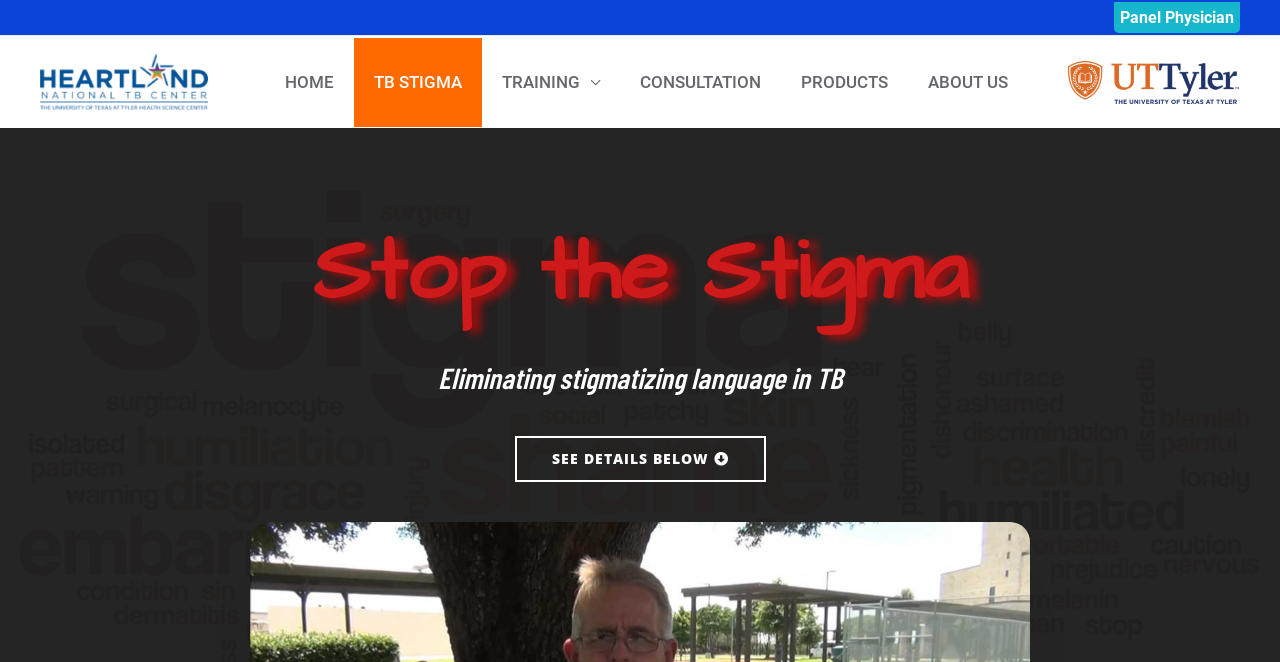Please provide a one-word or short phrase answer to the question:
What is the first menu item in the site navigation?

HOME